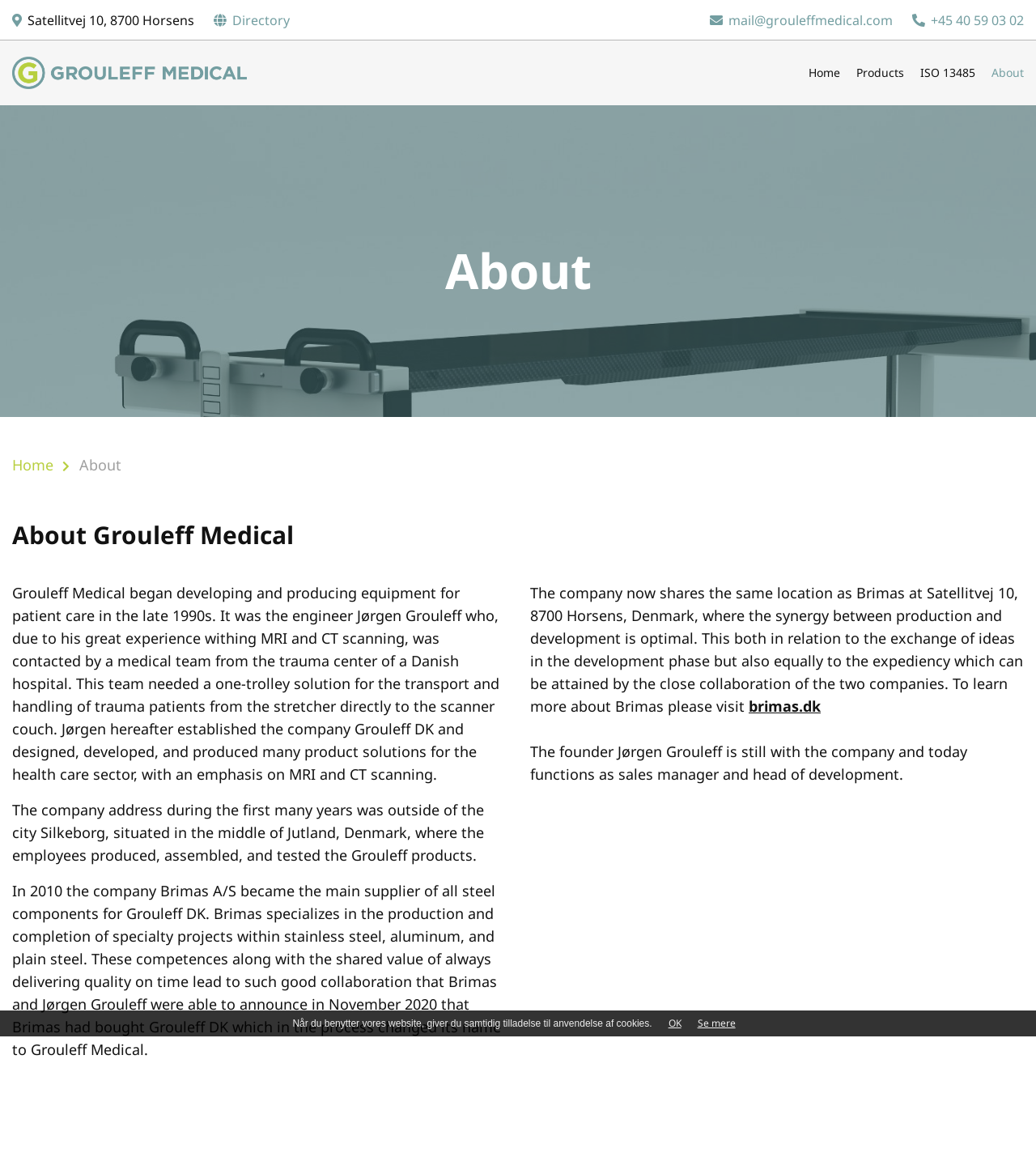Using the image as a reference, answer the following question in as much detail as possible:
What is the founder's current role?

I found the founder's current role by reading the static text element that mentions 'The founder Jørgen Grouleff is still with the company and today functions as sales manager and head of development'.